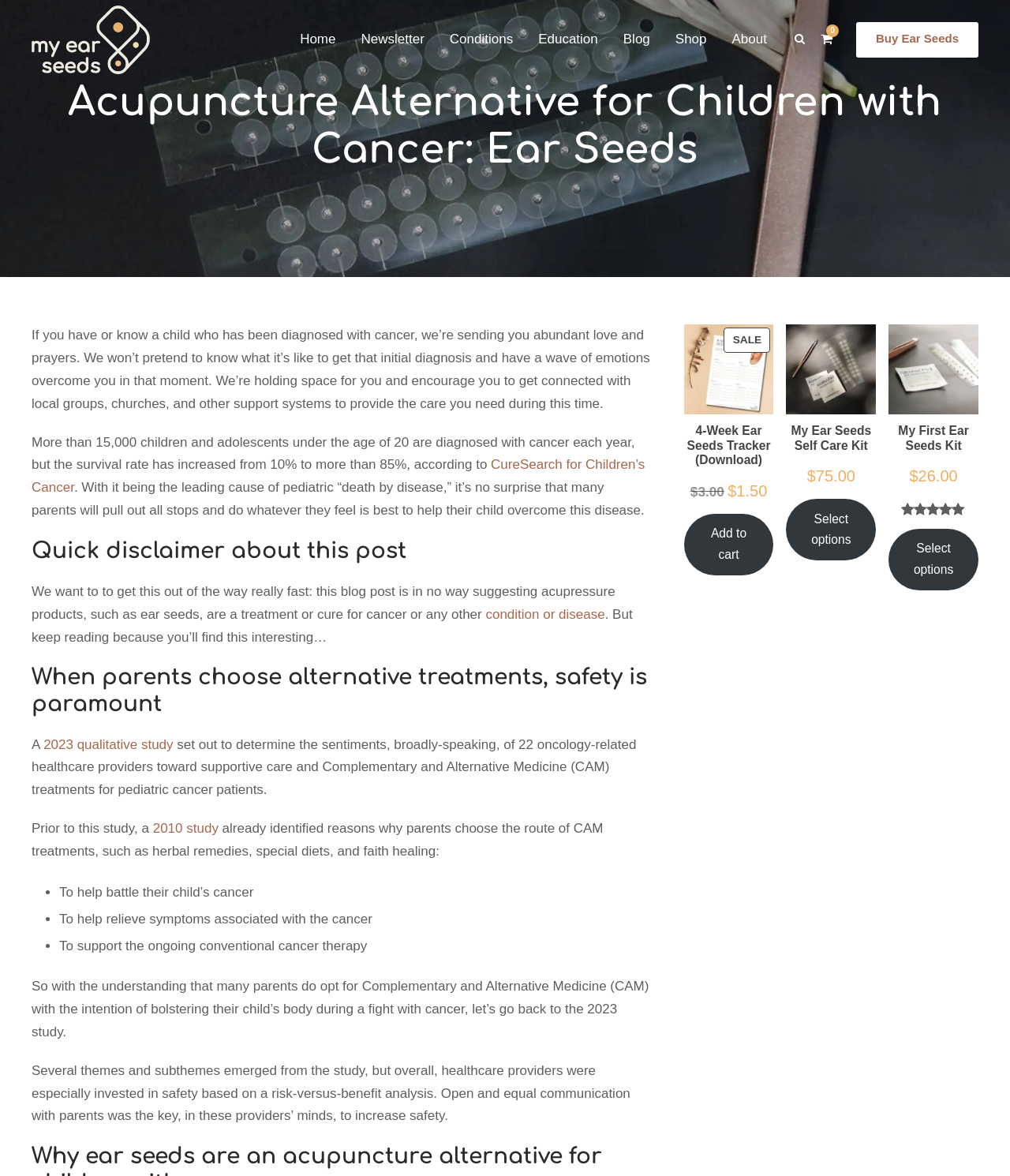Offer a meticulous caption that includes all visible features of the webpage.

This webpage is about exploring ear seeds as an acupuncture alternative for children with cancer. At the top, there is a logo of "My Ear Seeds" and a navigation menu with links to "Home", "Newsletter", "Conditions", "Education", "Blog", "Shop", and "About". 

Below the navigation menu, there is a heading that reads "Acupuncture Alternative for Children with Cancer: Ear Seeds". The main content of the webpage is divided into several sections. The first section is a heartfelt message to parents who have children diagnosed with cancer, offering support and encouragement. 

The next section provides some statistics about childhood cancer, citing a source from CureSearch for Children's Cancer. It then transitions into a disclaimer, clarifying that the blog post is not suggesting ear seeds as a treatment or cure for cancer. 

The following section discusses a 2023 qualitative study that explored the sentiments of oncology-related healthcare providers towards supportive care and Complementary and Alternative Medicine (CAM) treatments for pediatric cancer patients. The study found that safety is a top concern for healthcare providers, and open communication with parents is key to increasing safety. 

The webpage also features three product sections, each with an image, a brief description, and a call-to-action button. The products are the "4-Week Ear Seeds Tracker", "My Ear Seeds Self Care Kit", and "My First Ear Seeds Kit". The prices and ratings of the products are also displayed.